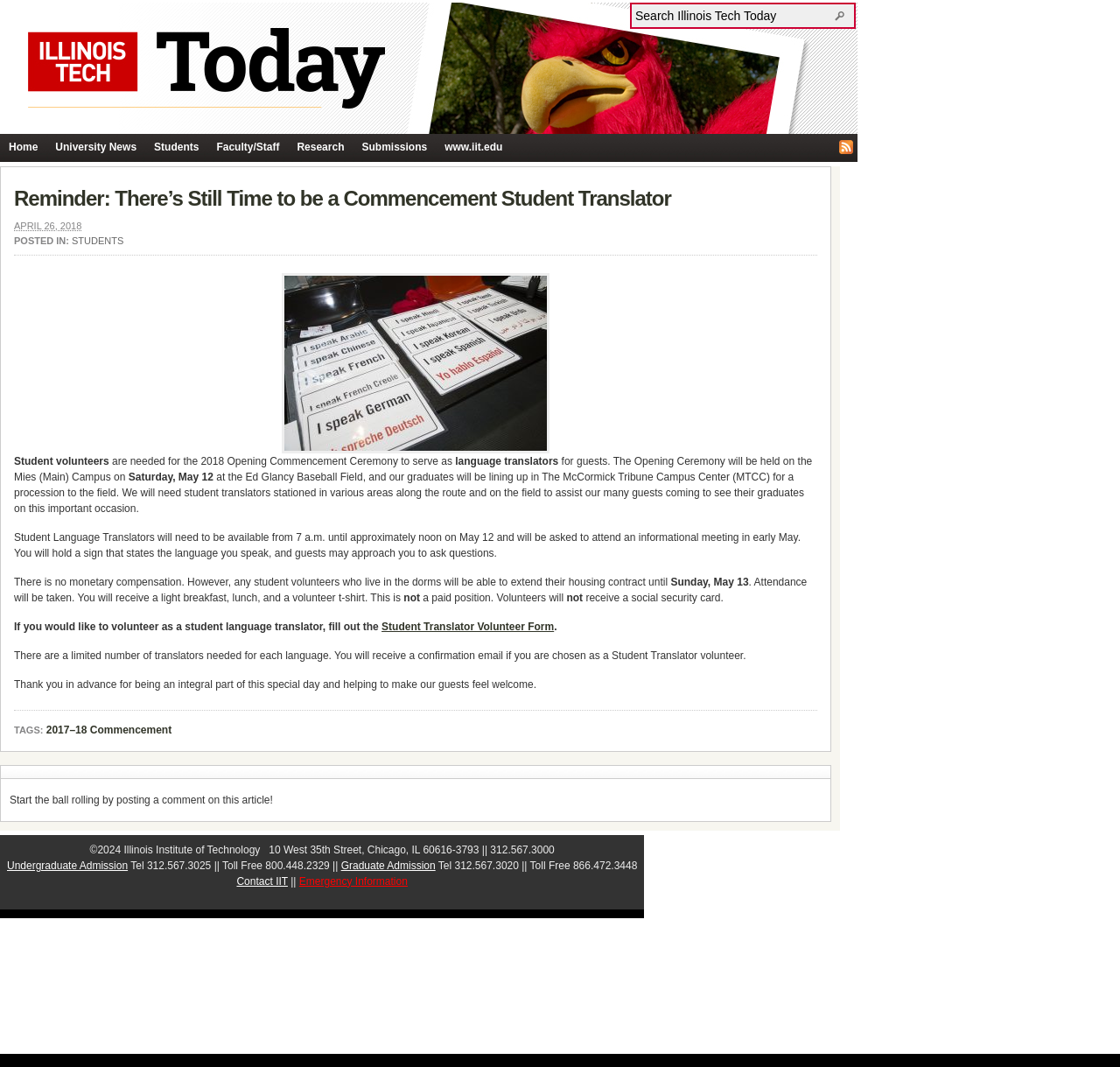Please specify the bounding box coordinates of the clickable region to carry out the following instruction: "Search Illinois Tech Today". The coordinates should be four float numbers between 0 and 1, in the format [left, top, right, bottom].

[0.567, 0.008, 0.744, 0.021]